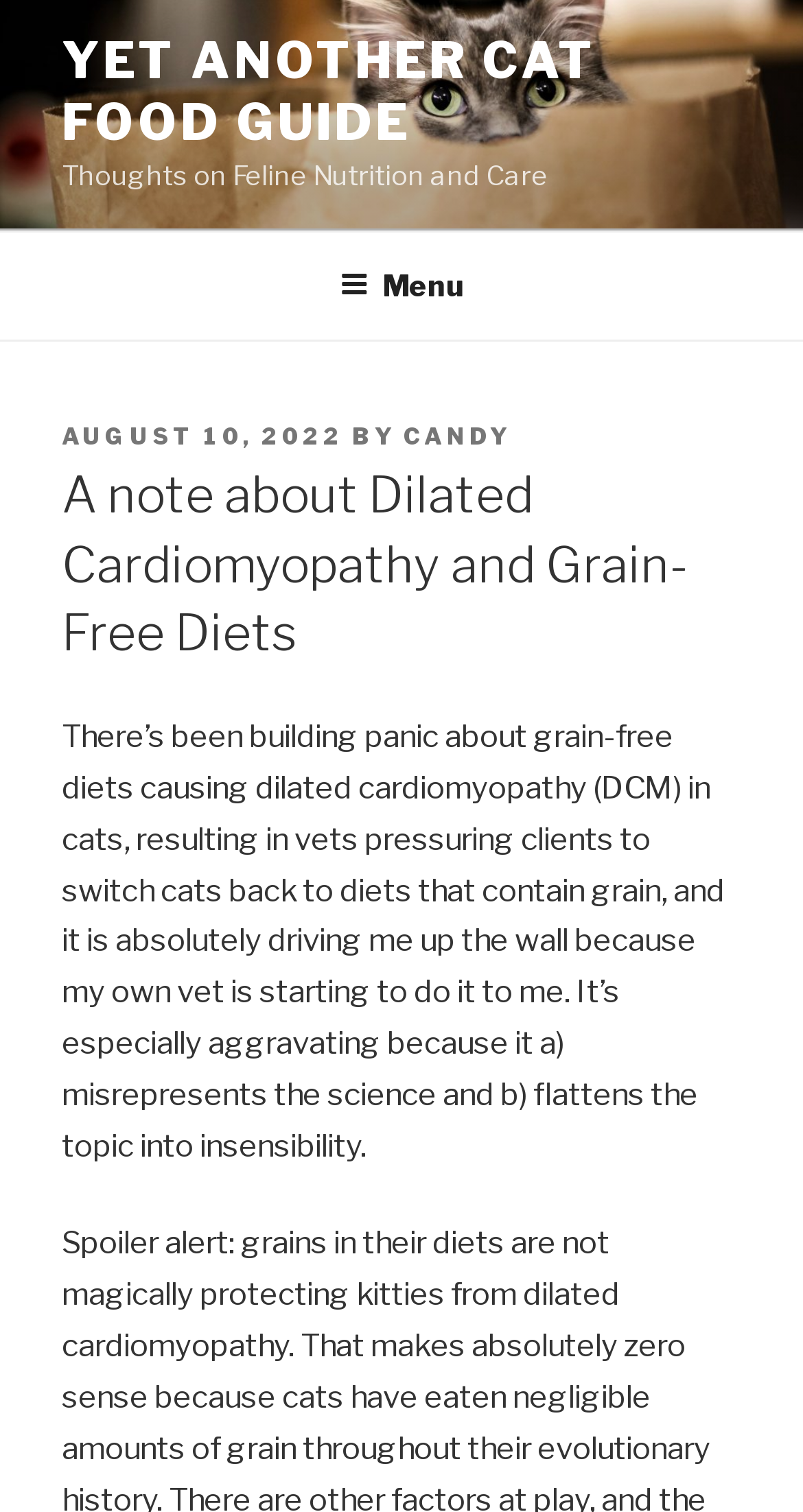Respond to the following question with a brief word or phrase:
What is the main concern of the author in the blog post?

Vets pressuring clients to switch to grain diets